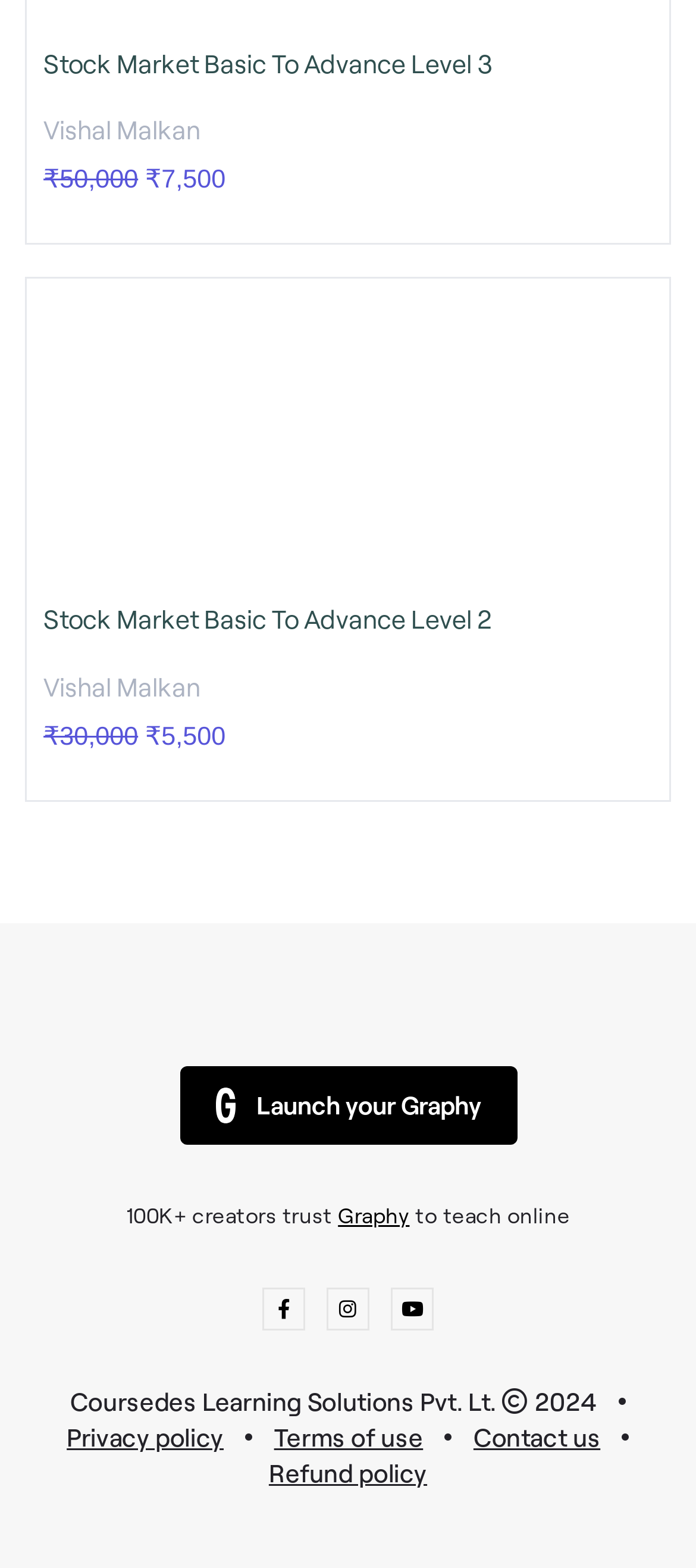Give a one-word or one-phrase response to the question:
How many links are there at the bottom of the webpage?

4